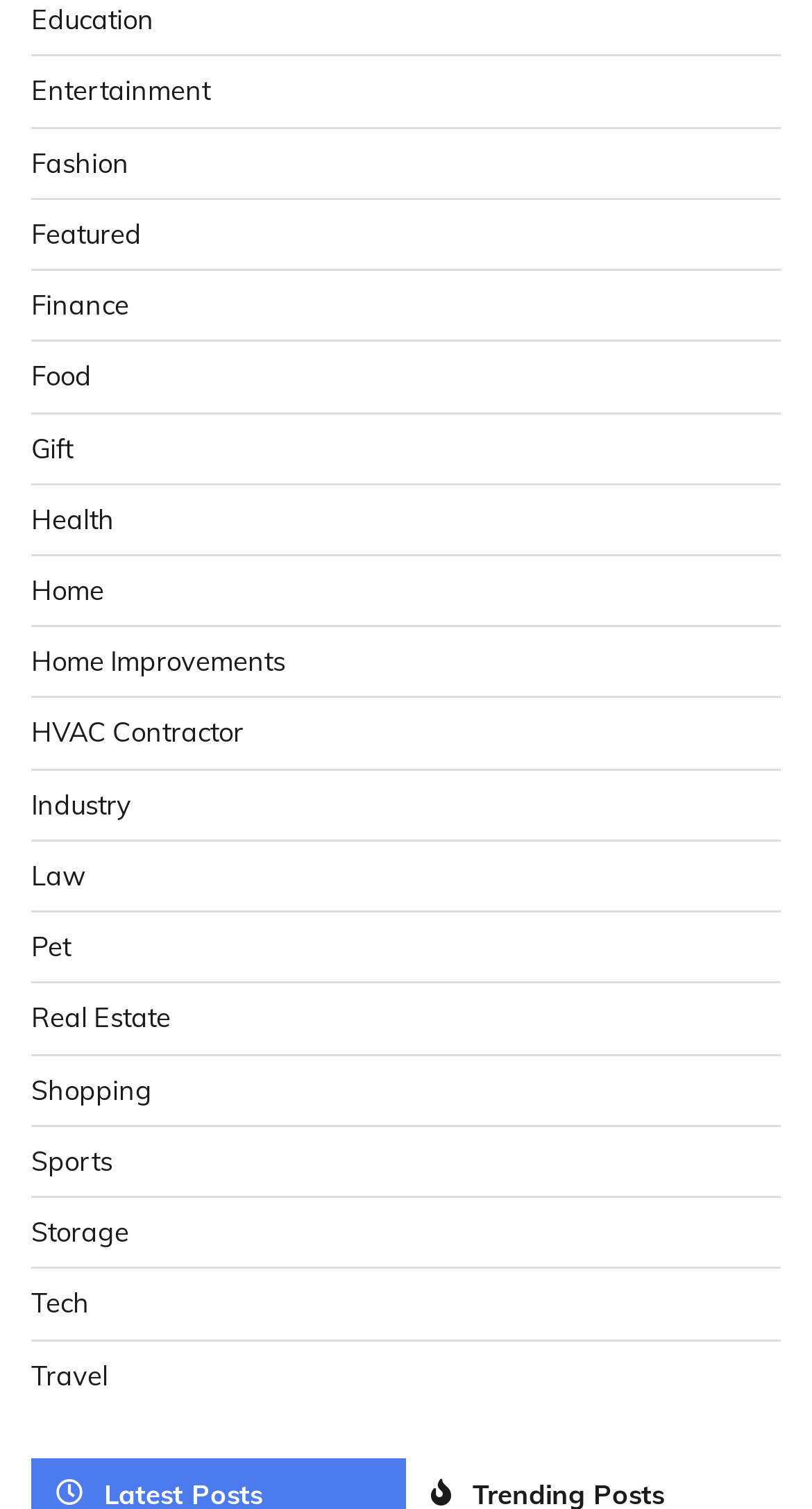Specify the bounding box coordinates for the region that must be clicked to perform the given instruction: "Browse Education".

[0.038, 0.002, 0.19, 0.024]